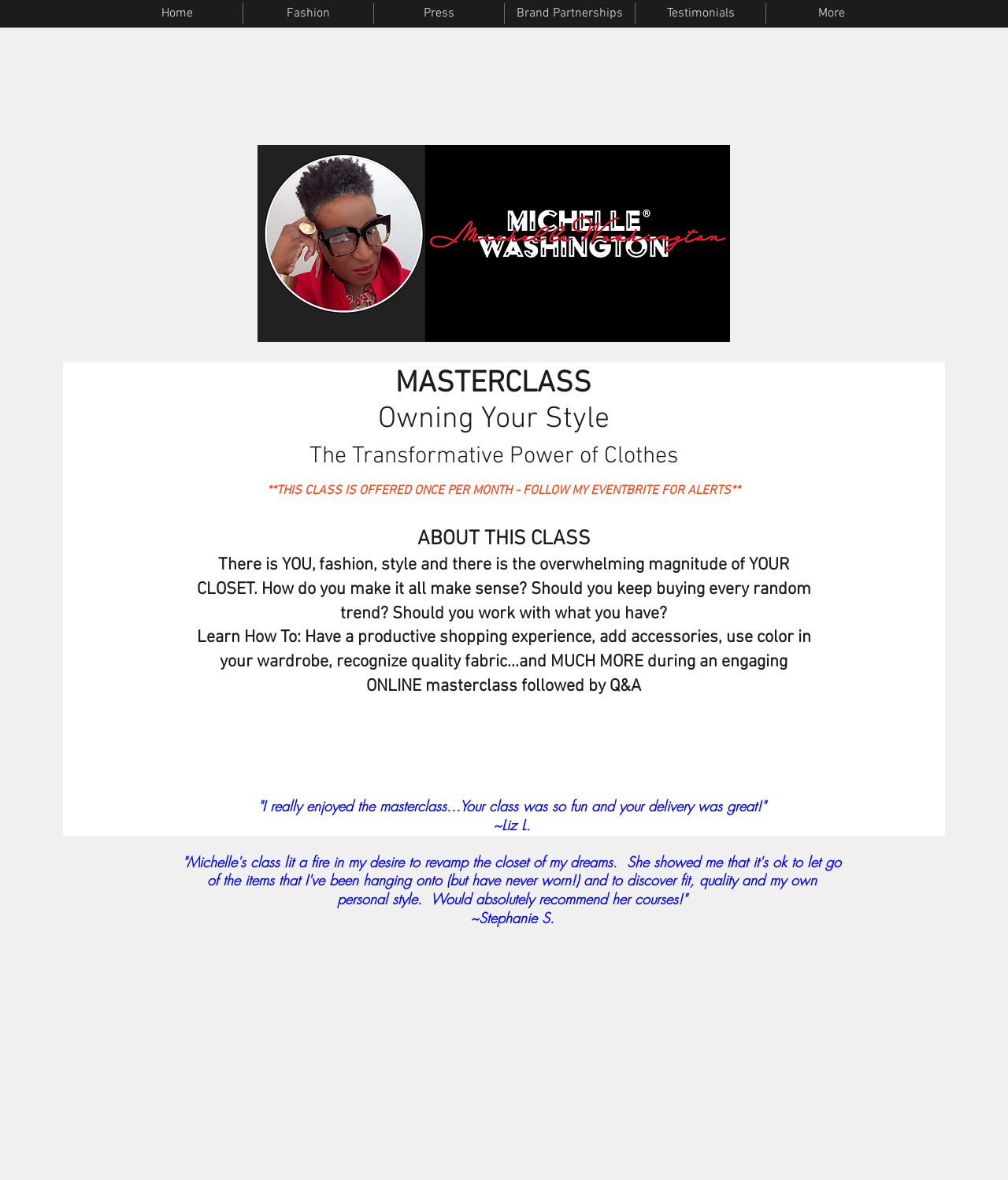What is the purpose of the masterclass?
Observe the image and answer the question with a one-word or short phrase response.

To learn about fashion and style